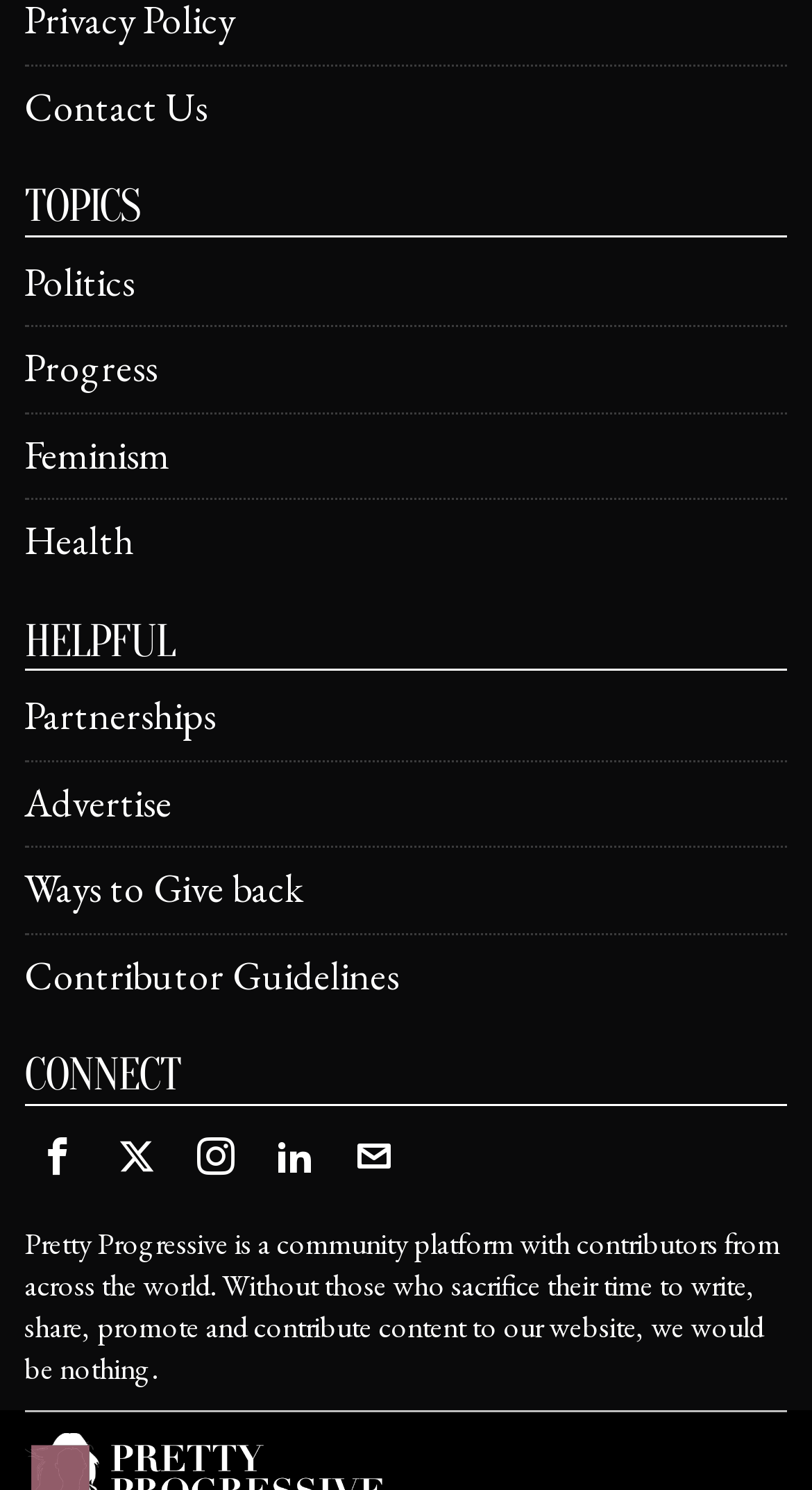How can one contribute to the platform?
Give a detailed and exhaustive answer to the question.

The static text at the bottom of the webpage mentions that the platform relies on contributors who 'write, share, promote and contribute content to our website', implying that these are ways to contribute to the platform.